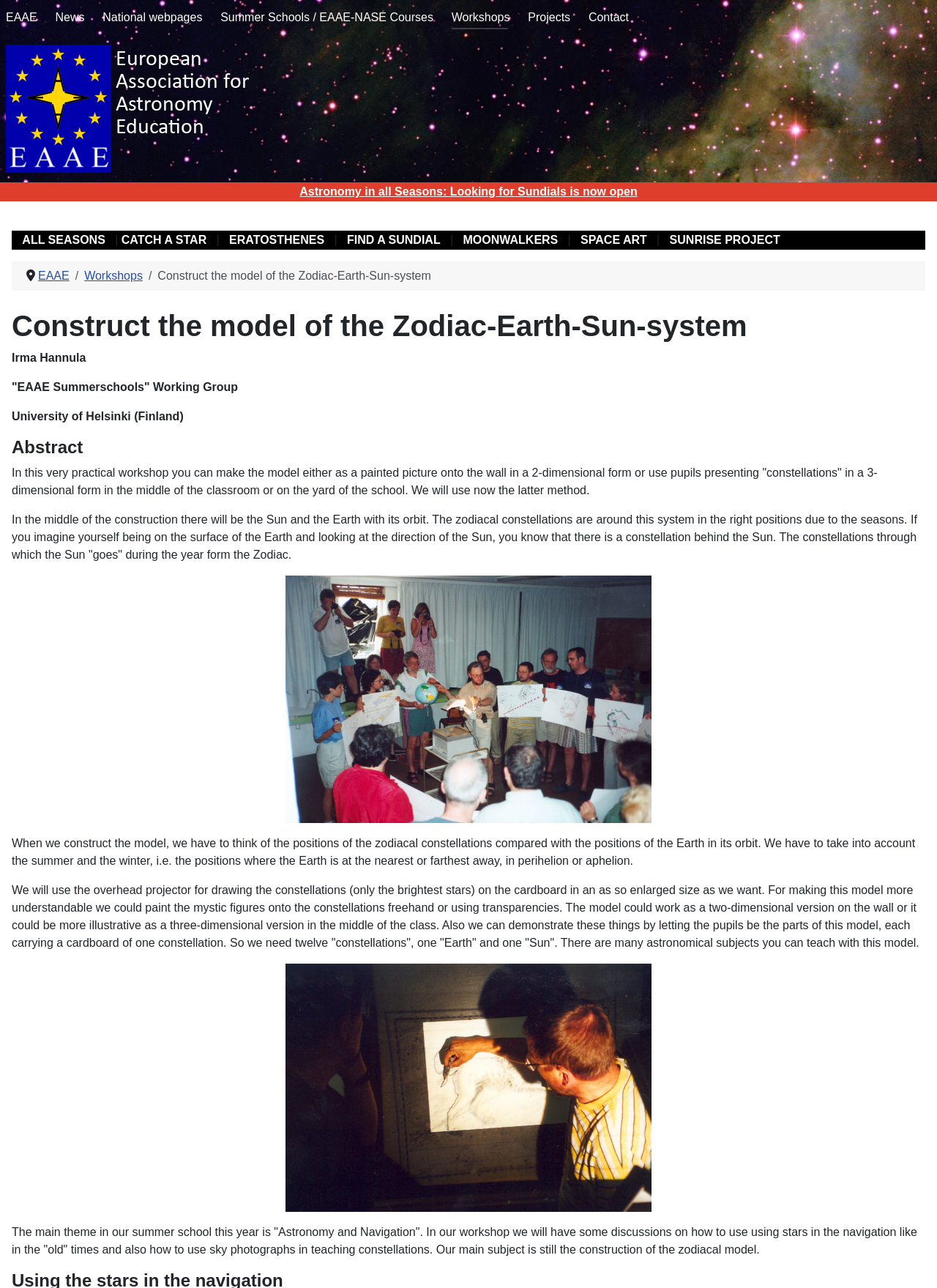Using the provided element description: "ALL SEASONS", identify the bounding box coordinates. The coordinates should be four floats between 0 and 1 in the order [left, top, right, bottom].

[0.024, 0.181, 0.112, 0.191]